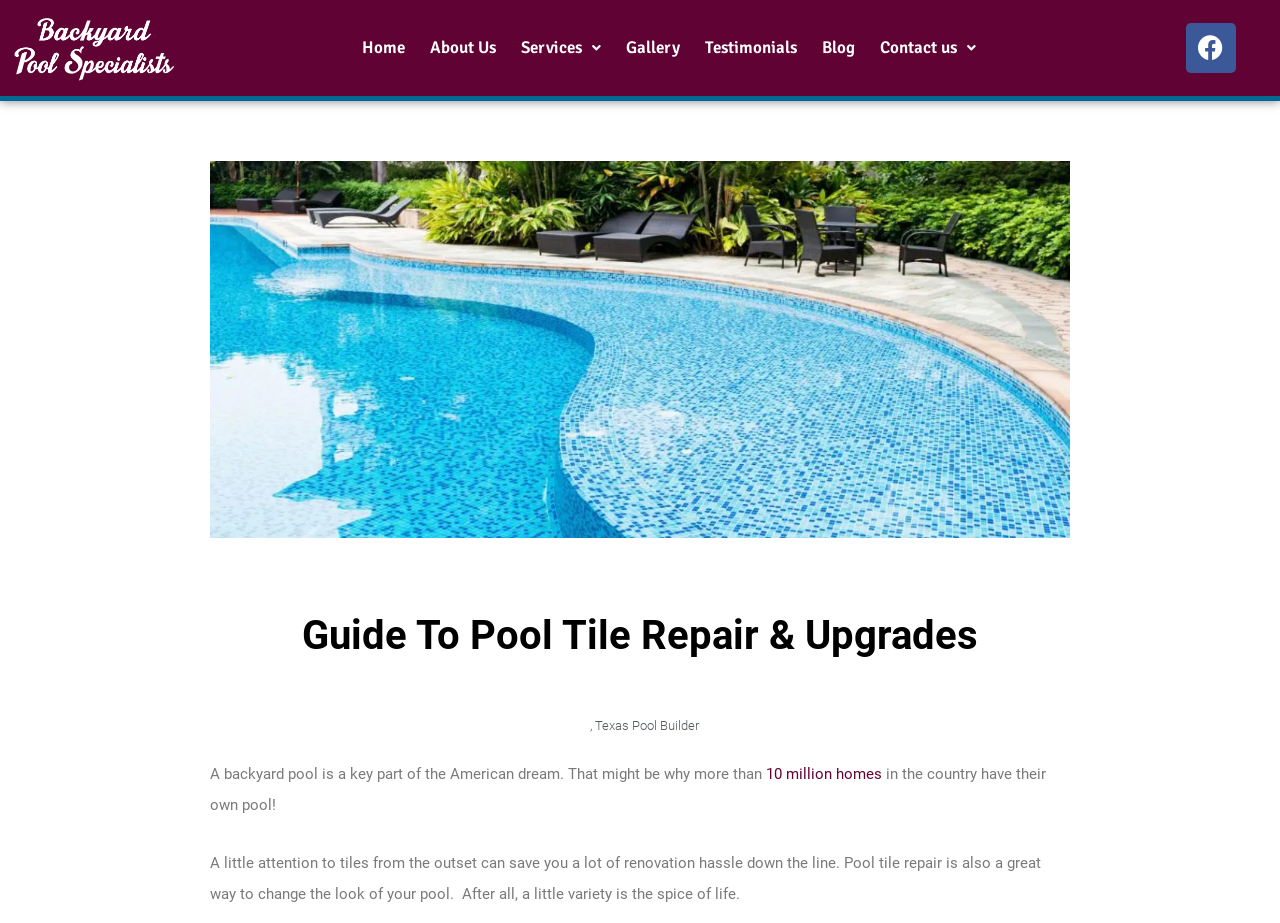Construct a comprehensive description capturing every detail on the webpage.

The webpage is a guide to pool tile repair and upgrades, with a focus on providing information and services related to pool maintenance. At the top left of the page, there is a logo image of "Backyard Pool Specialists" and a navigation menu with links to "Home", "About Us", "Services", "Gallery", "Testimonials", "Blog", and "Contact us". The navigation menu is followed by a social media link to Facebook.

Below the navigation menu, there is a large image that spans most of the page width, with a heading "Guide To Pool Tile Repair & Upgrades" on top of it. The image is centered, with a small gap between it and the navigation menu above.

The main content of the page starts below the image, with a brief introduction to the importance of pool tile repair and maintenance. The text explains that a backyard pool is a key part of the American dream, and that many homes in the country have their own pool. It also highlights the benefits of pool tile repair, including saving renovation hassle and changing the look of the pool.

Throughout the page, there are several links and text elements, including a link to "Texas Pool Builder" and a mention of "10 million homes" that have their own pool. The text is arranged in a clear and readable format, with a focus on providing informative content to the user.